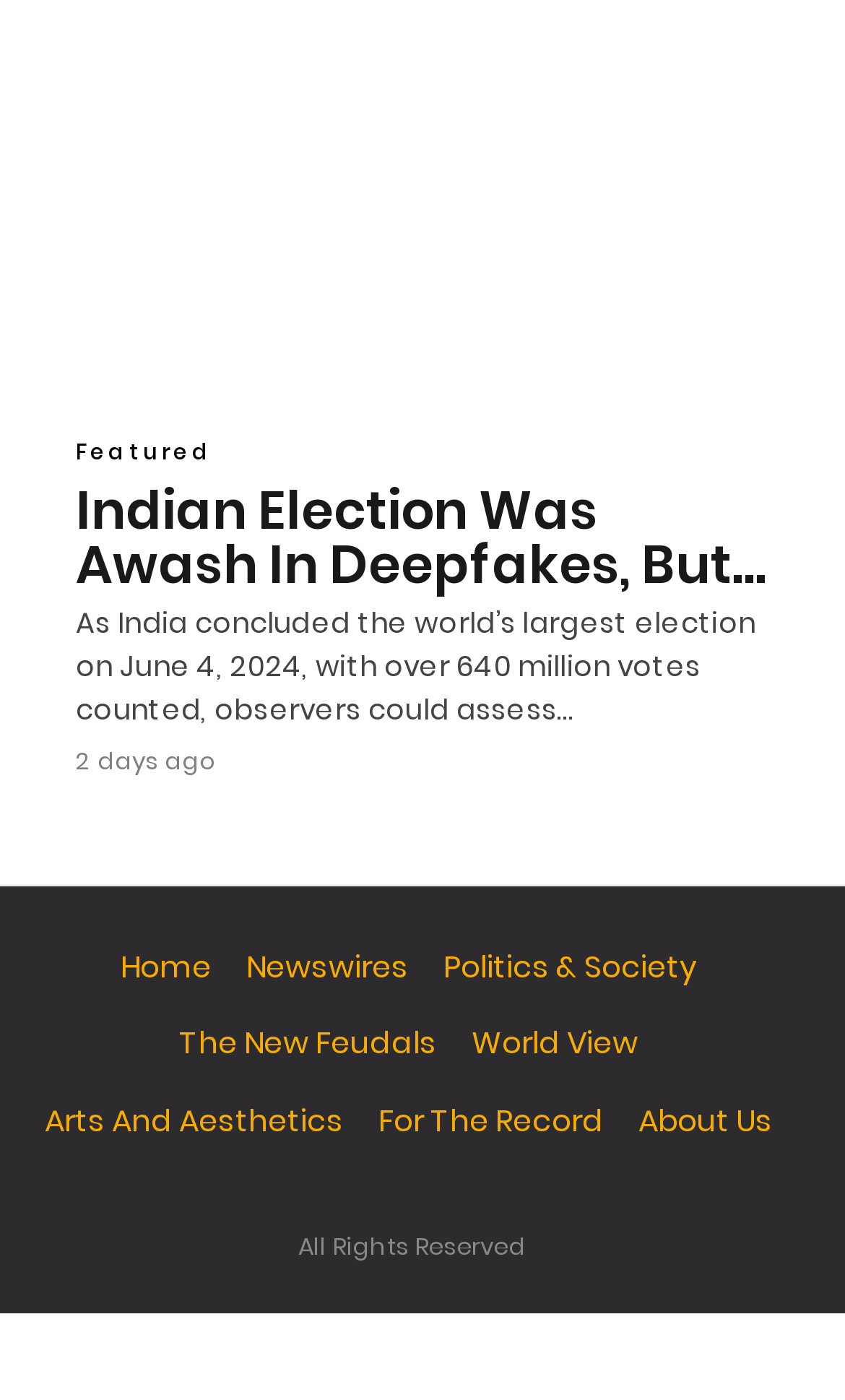Extract the bounding box coordinates for the UI element described by the text: "World View". The coordinates should be in the form of [left, top, right, bottom] with values between 0 and 1.

[0.558, 0.73, 0.755, 0.761]